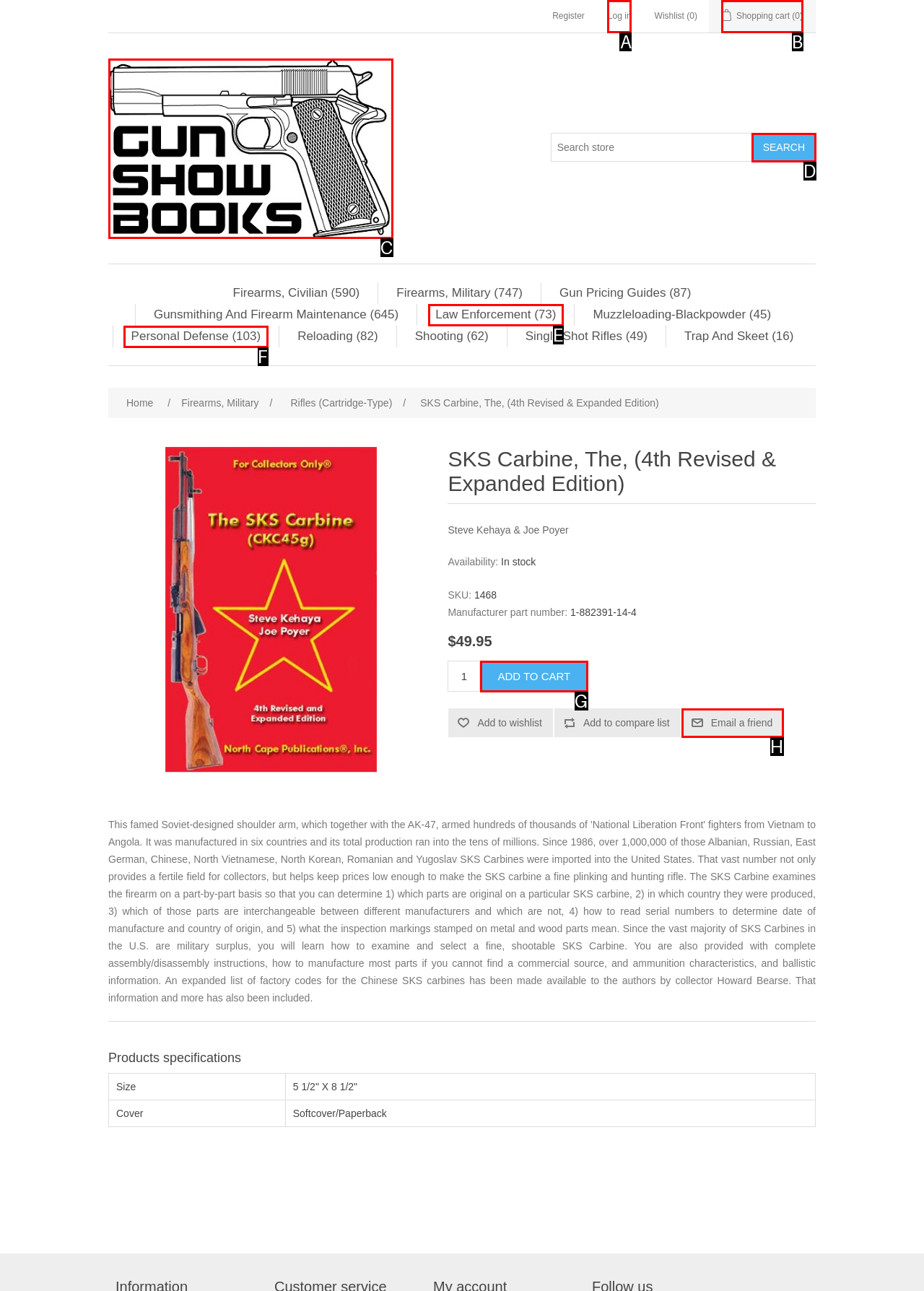Select the appropriate HTML element to click for the following task: go to home page
Answer with the letter of the selected option from the given choices directly.

None